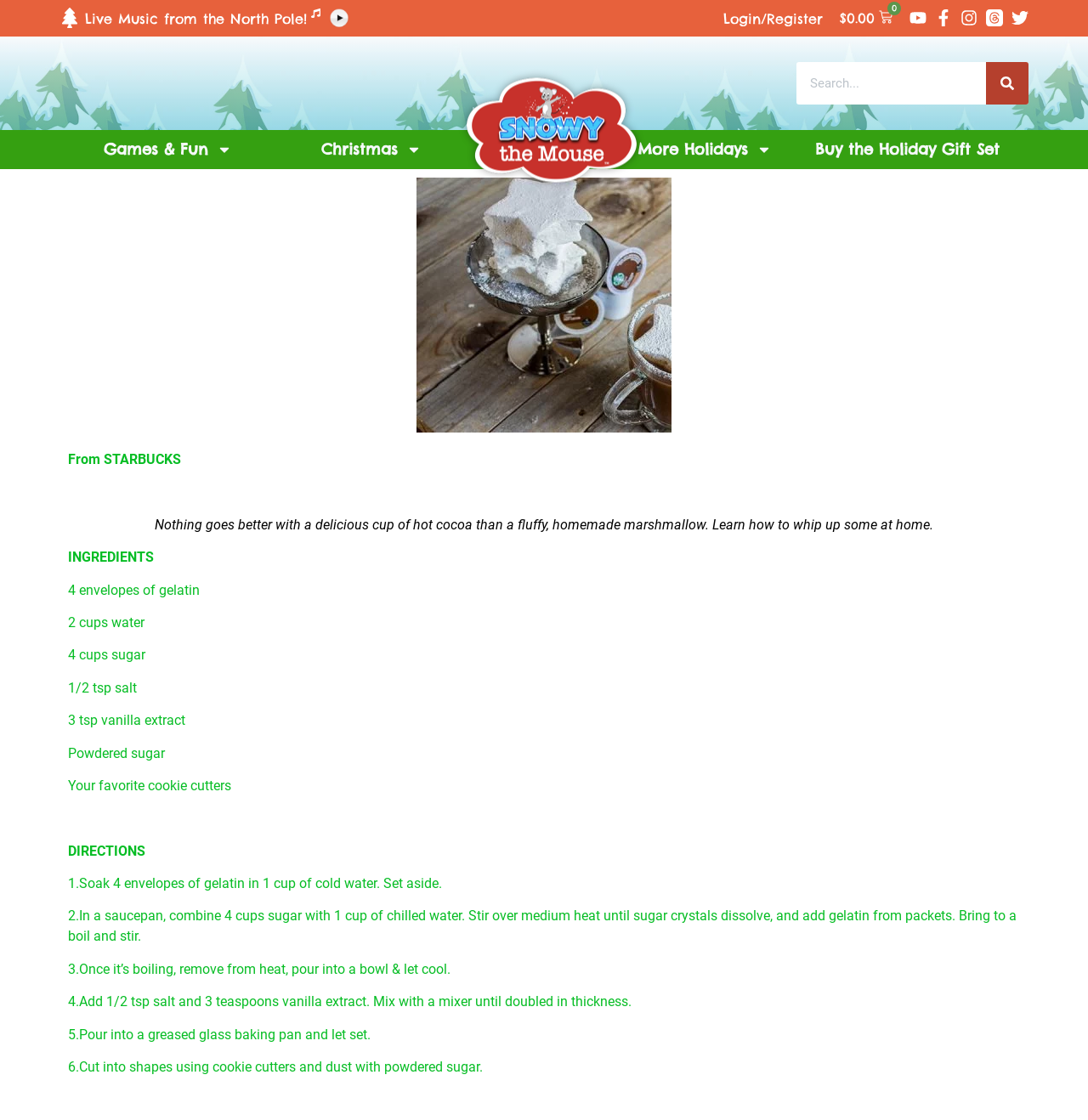Please identify the bounding box coordinates of the element that needs to be clicked to perform the following instruction: "Search for something".

[0.732, 0.055, 0.945, 0.093]